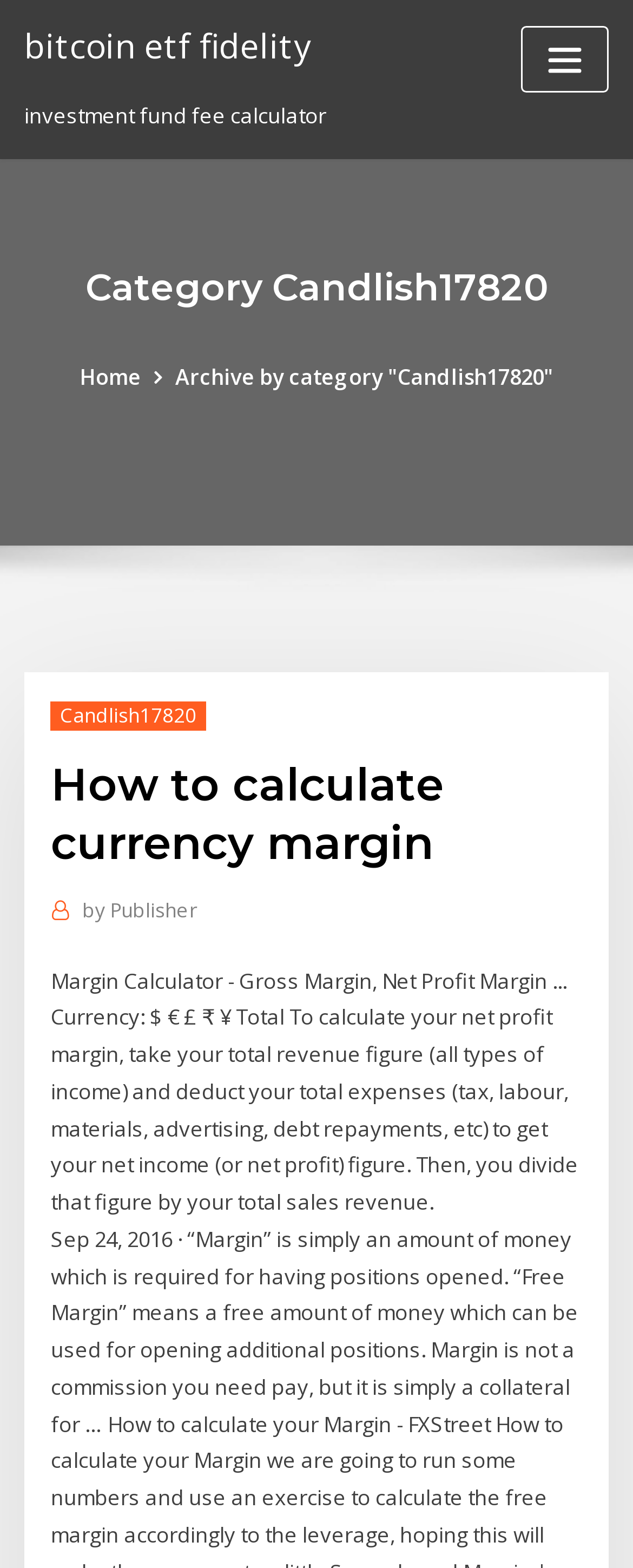What is the purpose of the margin calculator?
Give a detailed and exhaustive answer to the question.

Based on the webpage content, the margin calculator is used to calculate gross margin and net profit margin by taking into account total revenue and total expenses. The calculator provides a formula to calculate net profit margin by dividing net income by total sales revenue.